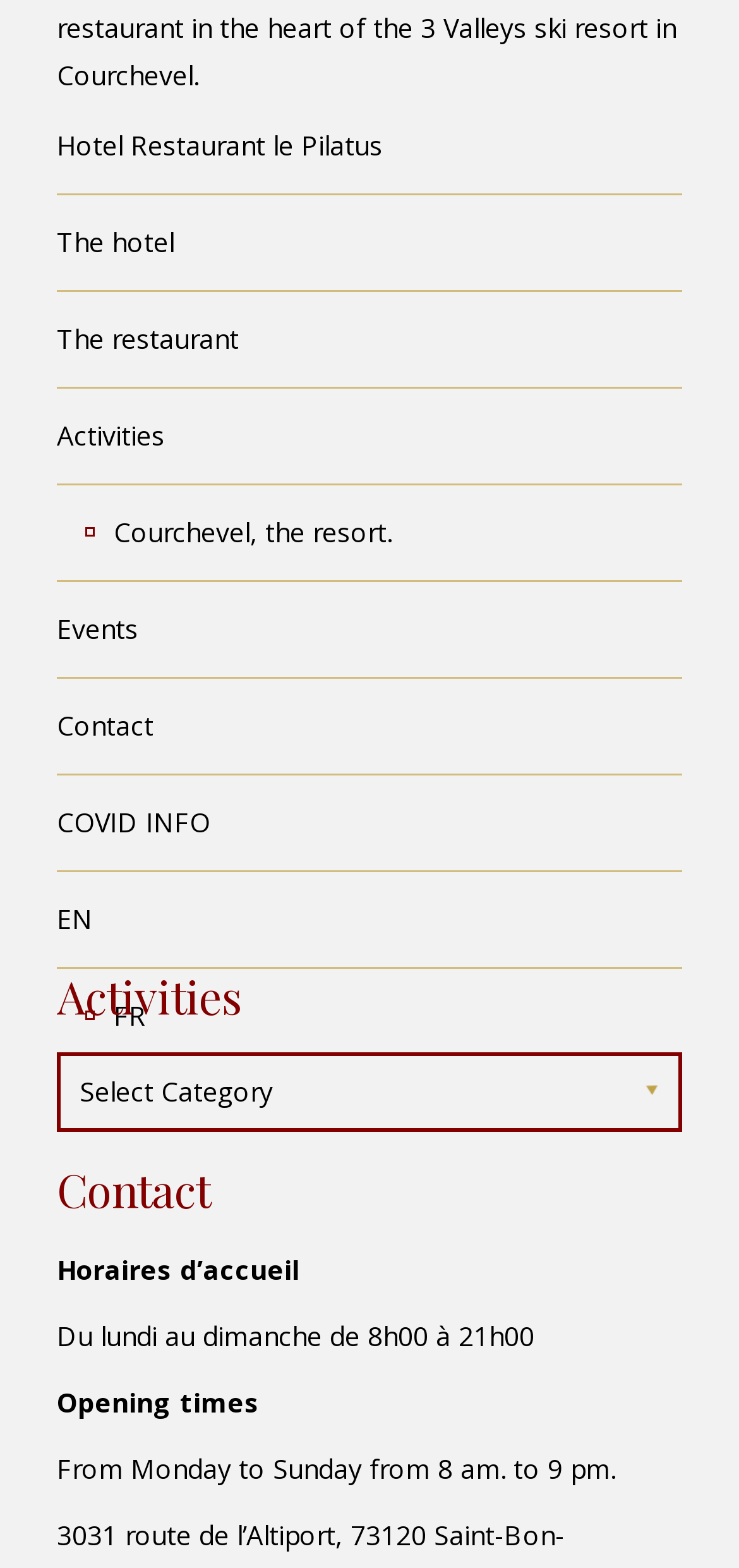Please specify the bounding box coordinates of the area that should be clicked to accomplish the following instruction: "Contact us". The coordinates should consist of four float numbers between 0 and 1, i.e., [left, top, right, bottom].

[0.077, 0.432, 0.923, 0.493]